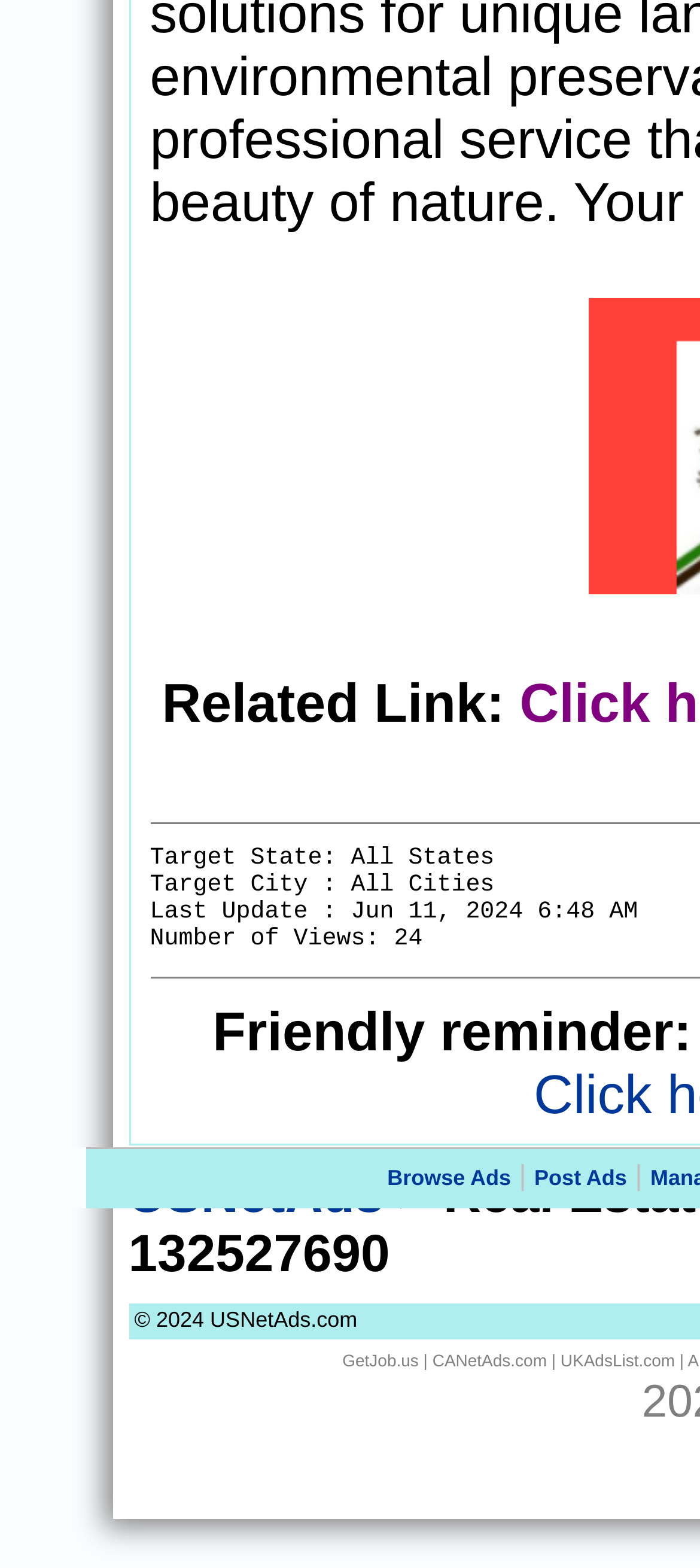Using the webpage screenshot, locate the HTML element that fits the following description and provide its bounding box: "Browse Ads".

[0.553, 0.743, 0.73, 0.759]